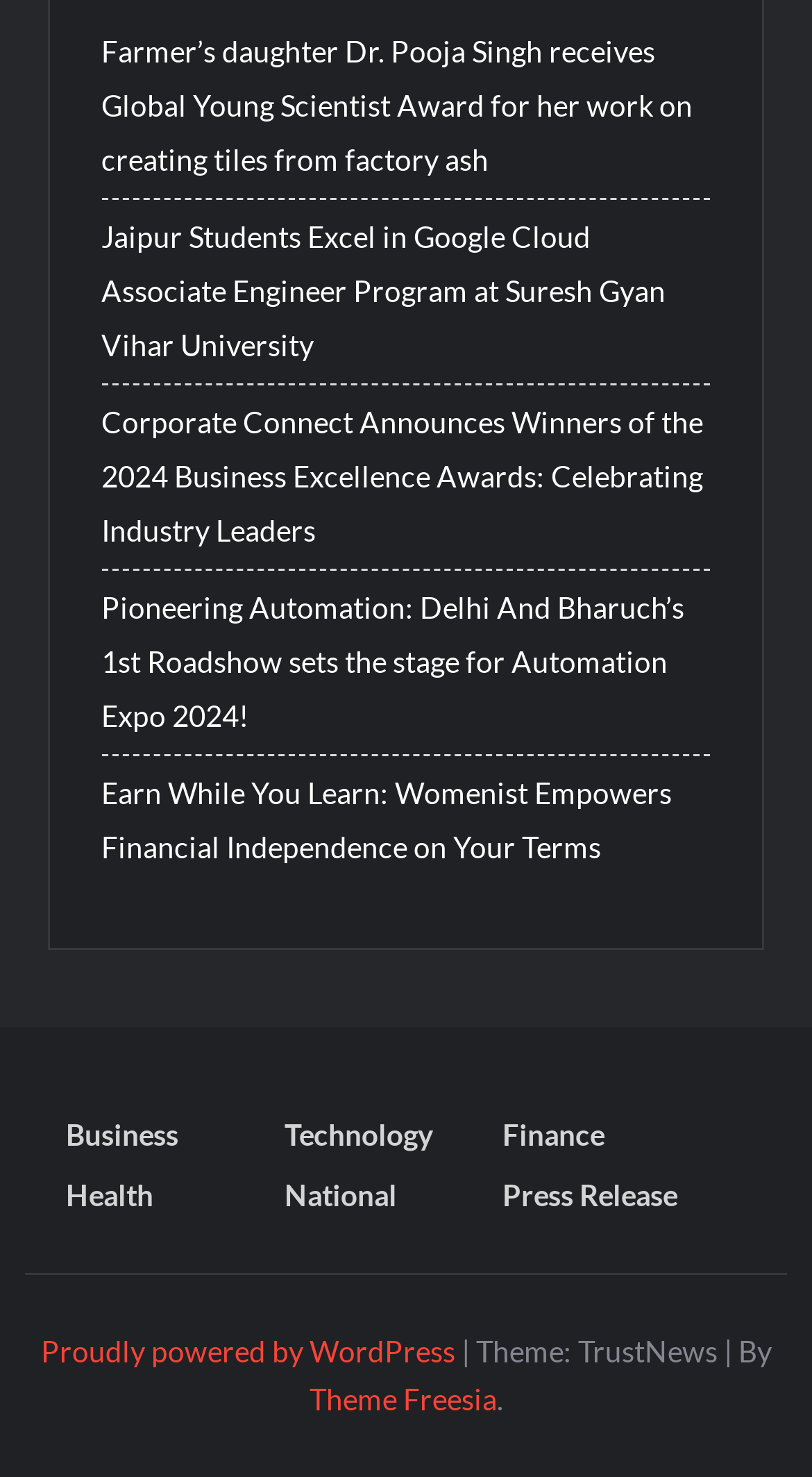Please locate the bounding box coordinates of the region I need to click to follow this instruction: "Learn about Automation Expo 2024".

[0.125, 0.393, 0.875, 0.503]